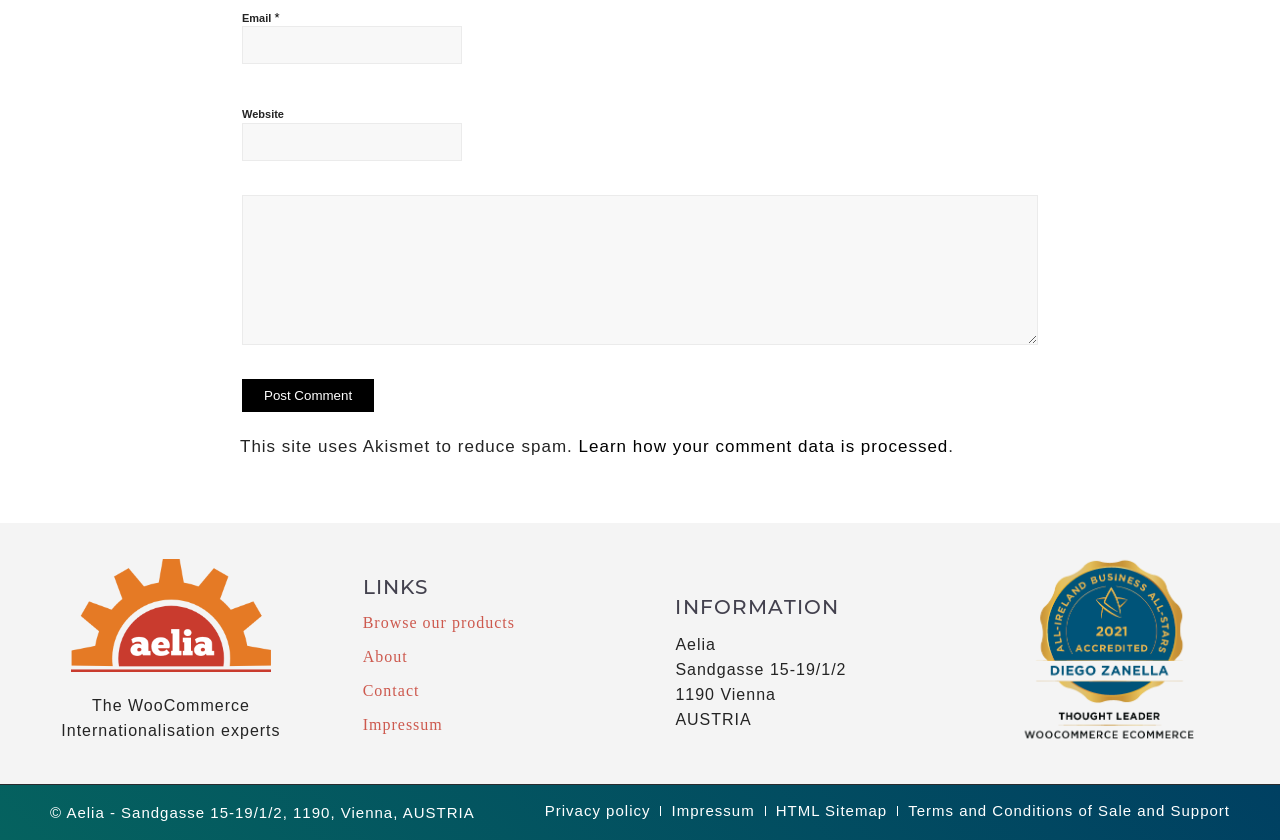What is the address of Aelia?
Provide a well-explained and detailed answer to the question.

The address of Aelia is mentioned on the webpage as 'Sandgasse 15-19/1/2, 1190 Vienna, AUSTRIA'.